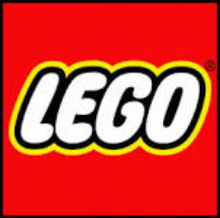What type of toys is LEGO known for?
Kindly answer the question with as much detail as you can.

LEGO is a globally recognized brand that is famous for its interlocking plastic brick construction toys, which have been a staple of childhood play for many generations. The brand's iconic bricks are designed to fit together in various ways, allowing users to build and create a wide range of structures and objects.